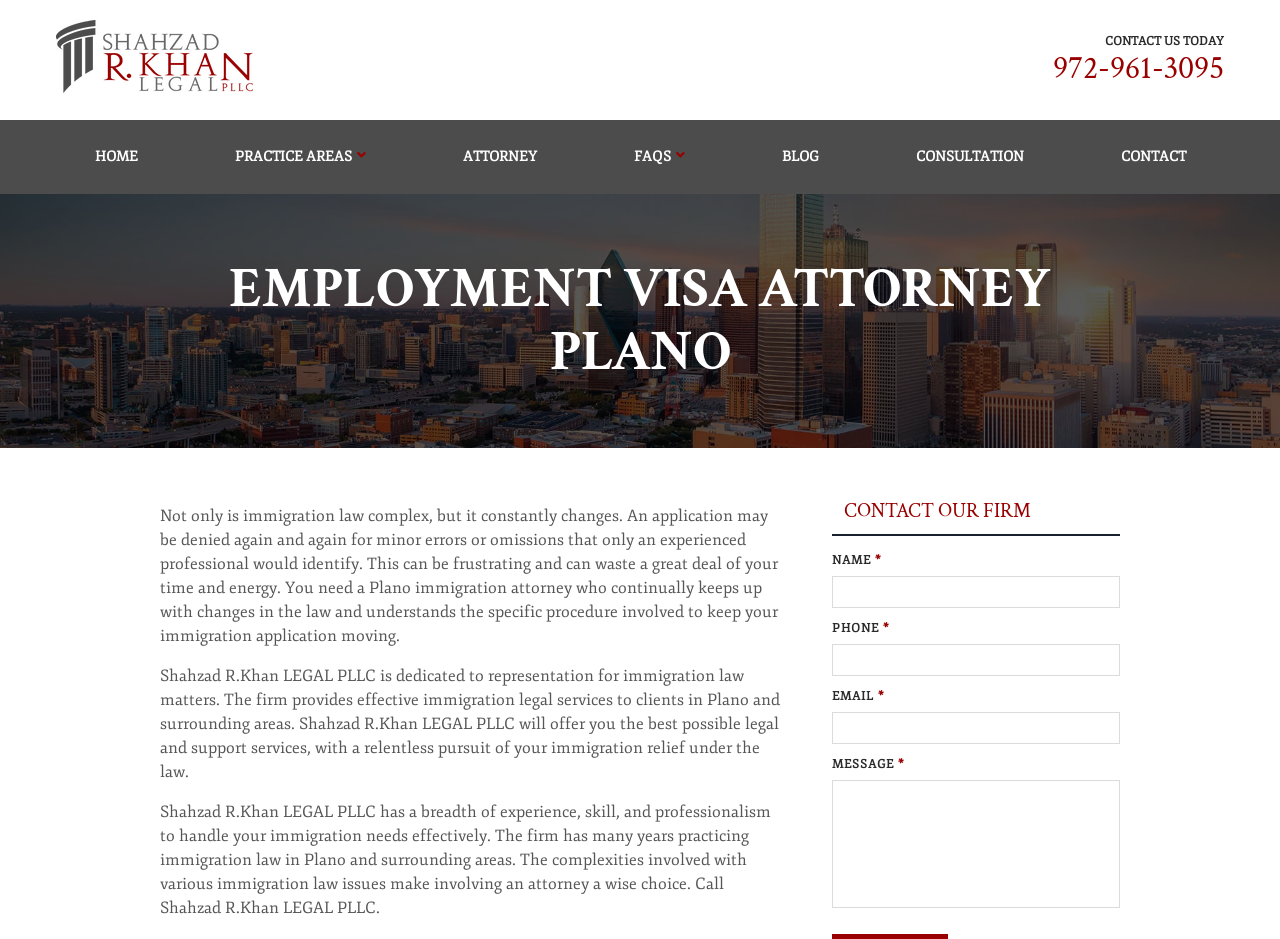What is the purpose of the consultation?
Respond to the question with a well-detailed and thorough answer.

I inferred the purpose of the consultation by reading the static text that describes the law firm's services and expertise in immigration law matters.